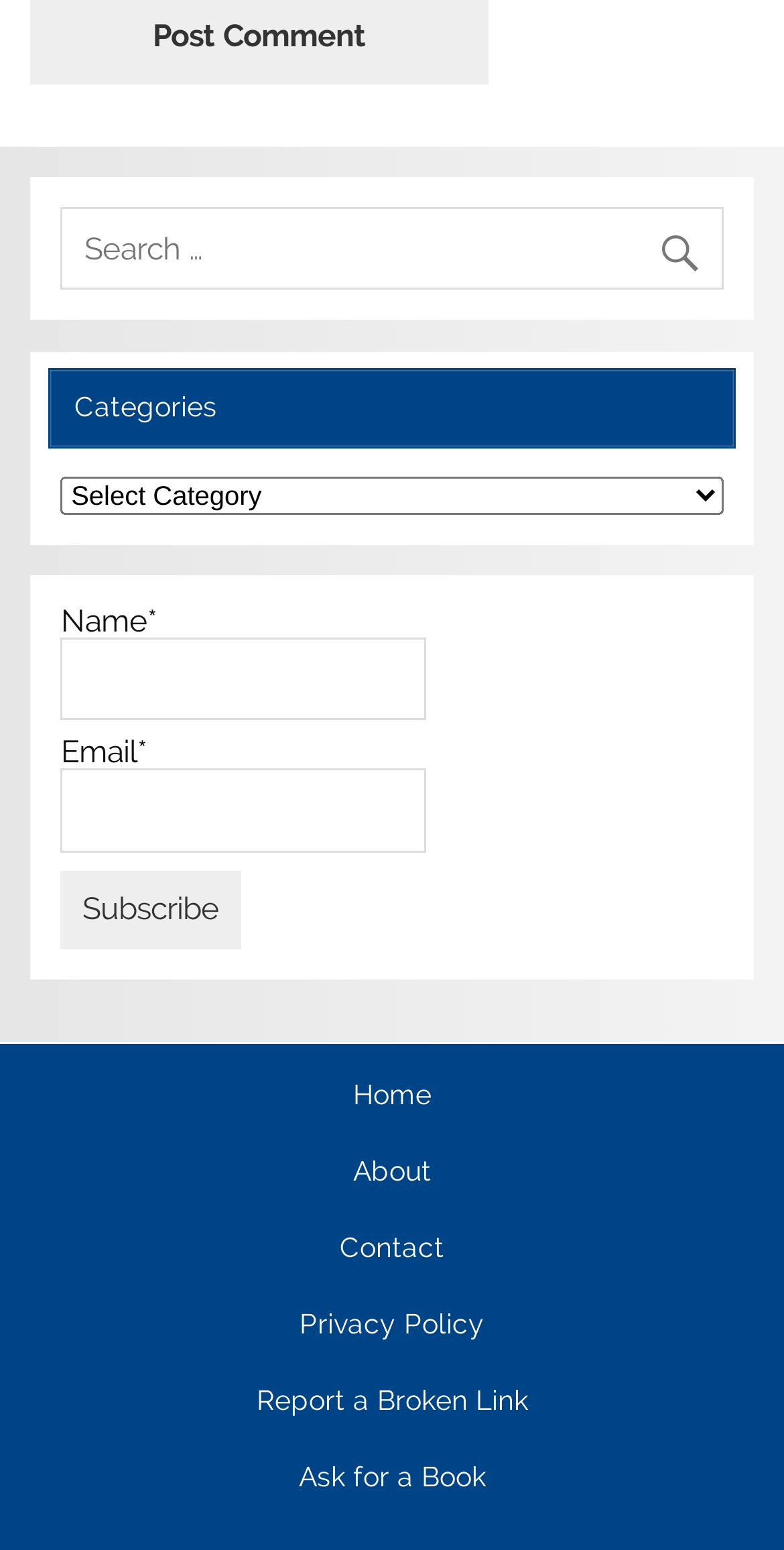Please identify the coordinates of the bounding box for the clickable region that will accomplish this instruction: "go to the home page".

[0.45, 0.698, 0.55, 0.716]